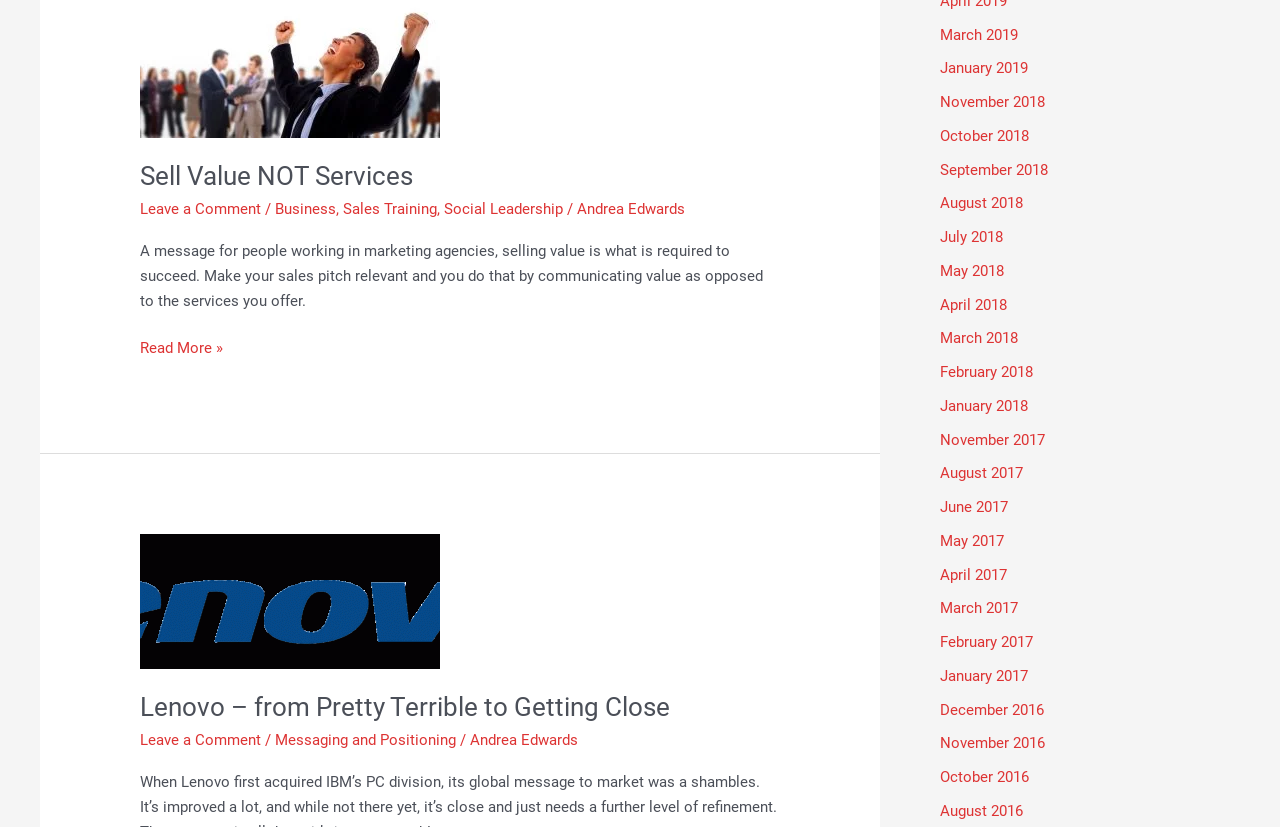Determine the coordinates of the bounding box that should be clicked to complete the instruction: "Click on 'Sell Value NOT Services'". The coordinates should be represented by four float numbers between 0 and 1: [left, top, right, bottom].

[0.109, 0.195, 0.323, 0.231]